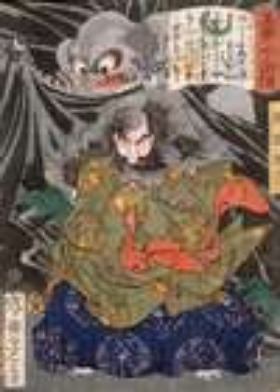Generate an in-depth description of the image you see.

The image depicts a dramatic scene from the ukiyo-e tradition, illustrating "Kurokumo Ōji Attacked by a Giant Spider," created in 1867 by the renowned Japanese artist Tsukioka Yoshitoshi (1839-1892). The artwork features a powerful figure, Kurokumo Ōji, dressed in elaborate attire with vibrant colors, standing defiantly against a looming spider threat in the background. The intricate details of his clothing, infused with cultural symbolism, highlight Yoshitoshi's mastery in woodblock printing and character depiction. This striking piece reflects the artist's dedication to traditional Japanese art forms while capturing the tension between the hero and the supernatural creature. The artwork is part of a broader collection that showcases Yoshitoshi's influence and the evolution of Japanese art during a period of significant cultural transition.